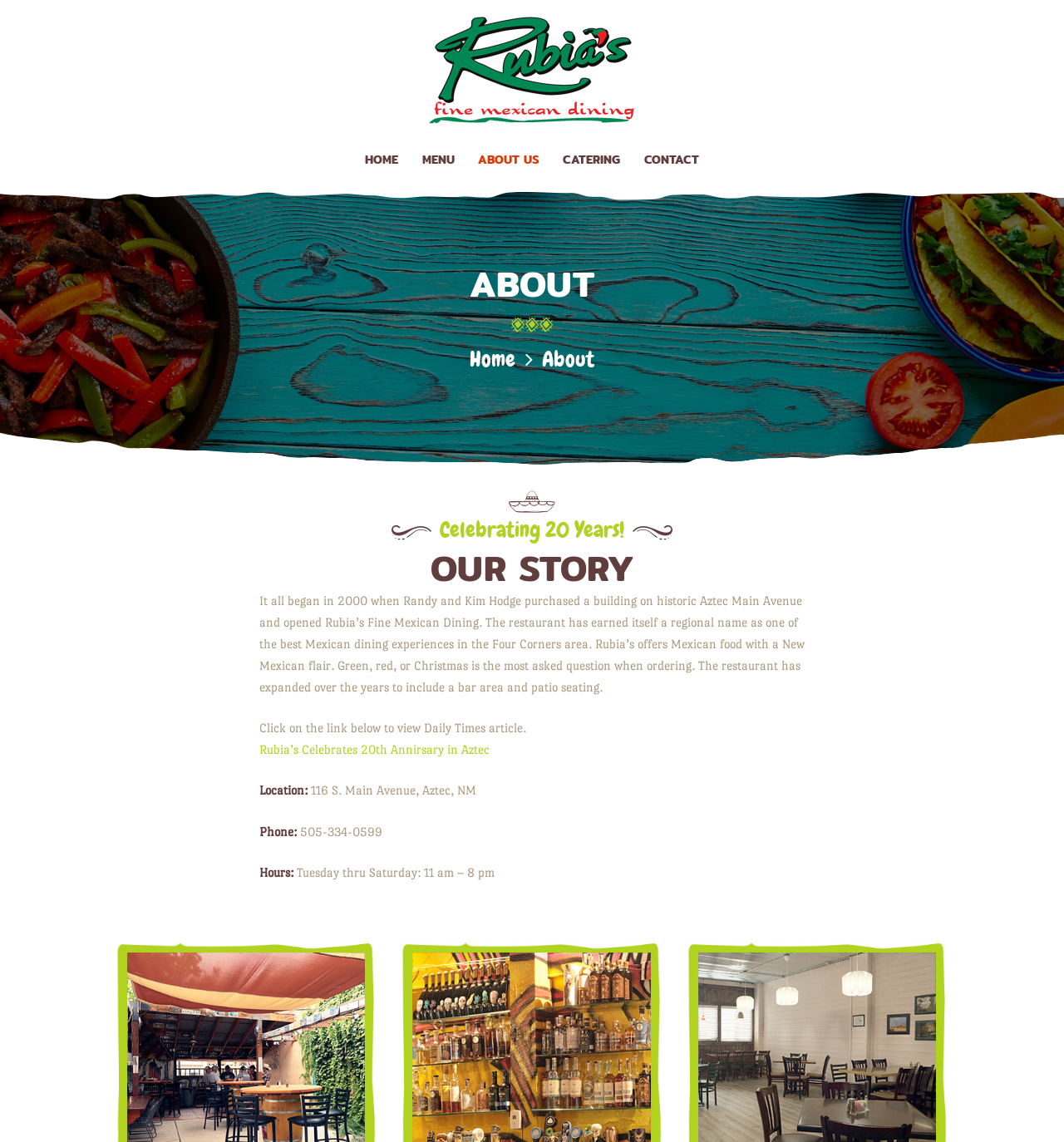Determine the bounding box coordinates for the HTML element described here: "title="Safta’s Lutenitsa Recipe"".

None